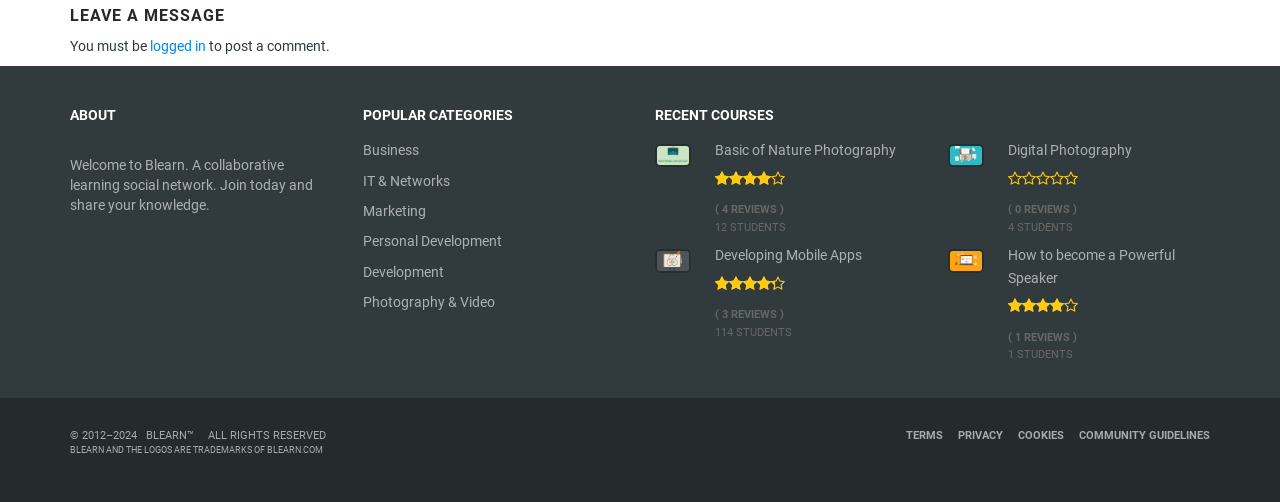Extract the bounding box coordinates of the UI element described: "Developing Mobile Apps". Provide the coordinates in the format [left, top, right, bottom] with values ranging from 0 to 1.

[0.559, 0.487, 0.717, 0.532]